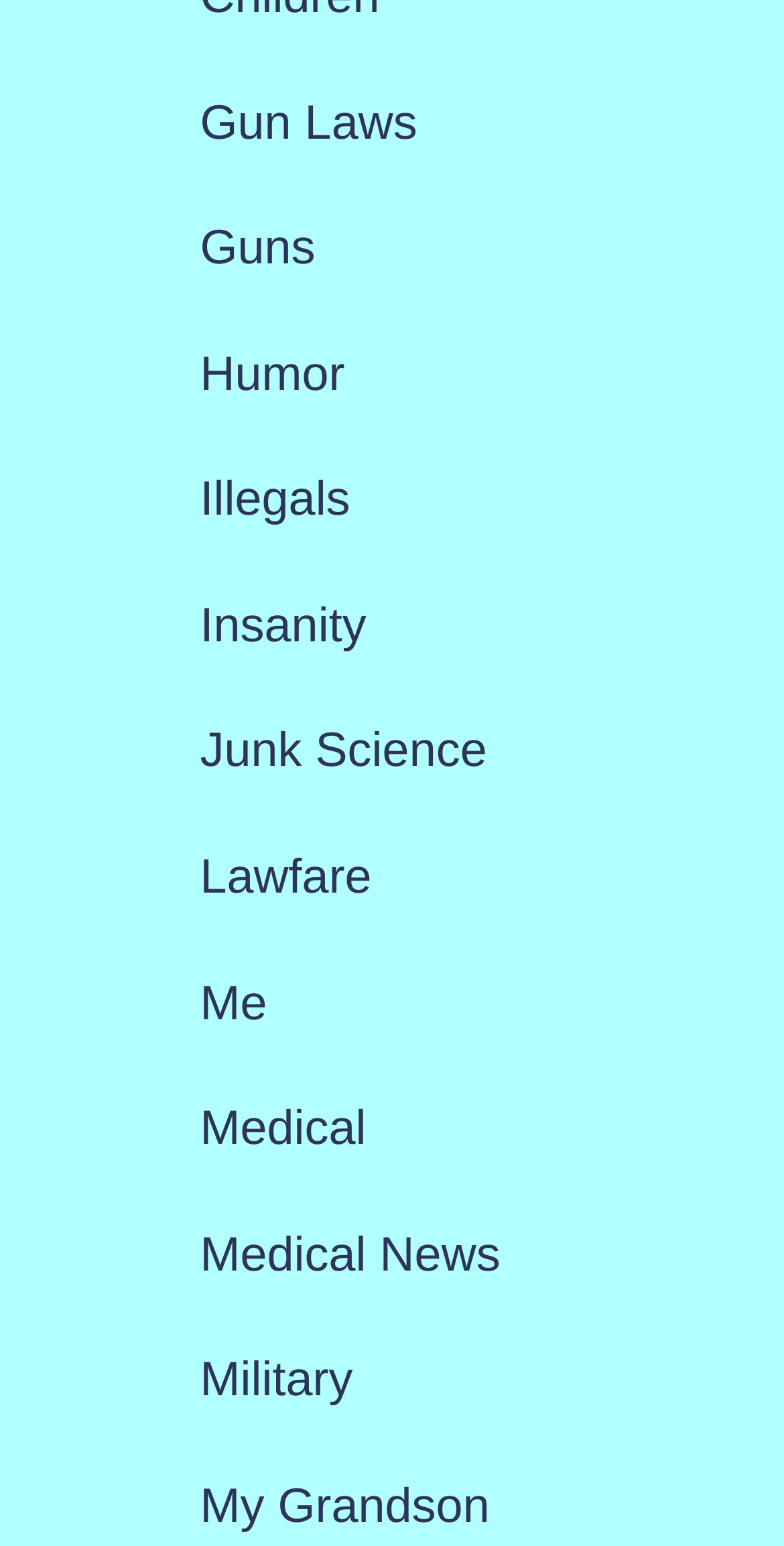Pinpoint the bounding box coordinates of the element you need to click to execute the following instruction: "Explore the Military section". The bounding box should be represented by four float numbers between 0 and 1, in the format [left, top, right, bottom].

[0.255, 0.876, 0.45, 0.911]